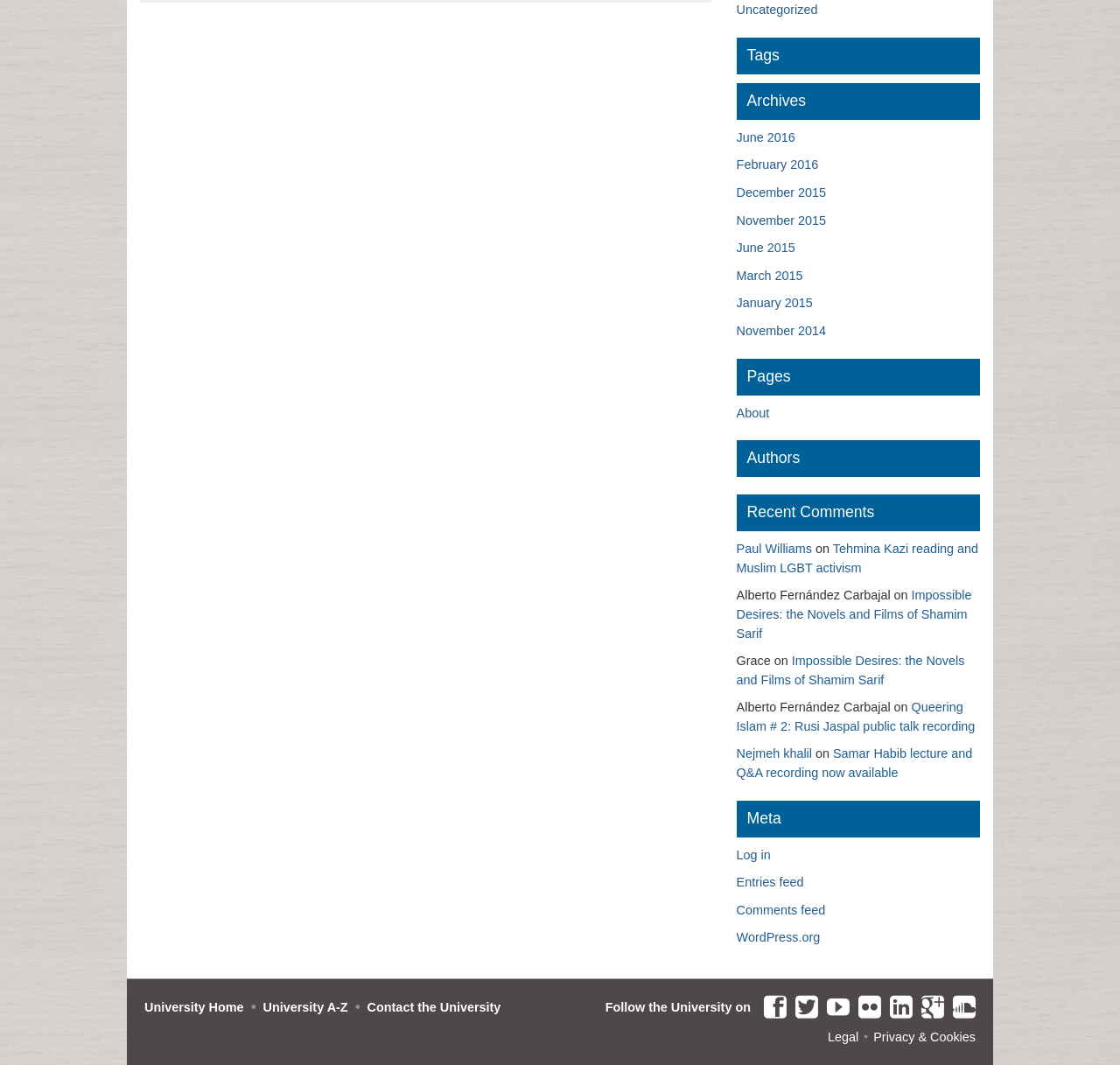Please find the bounding box for the UI component described as follows: "Log in".

[0.658, 0.796, 0.688, 0.809]